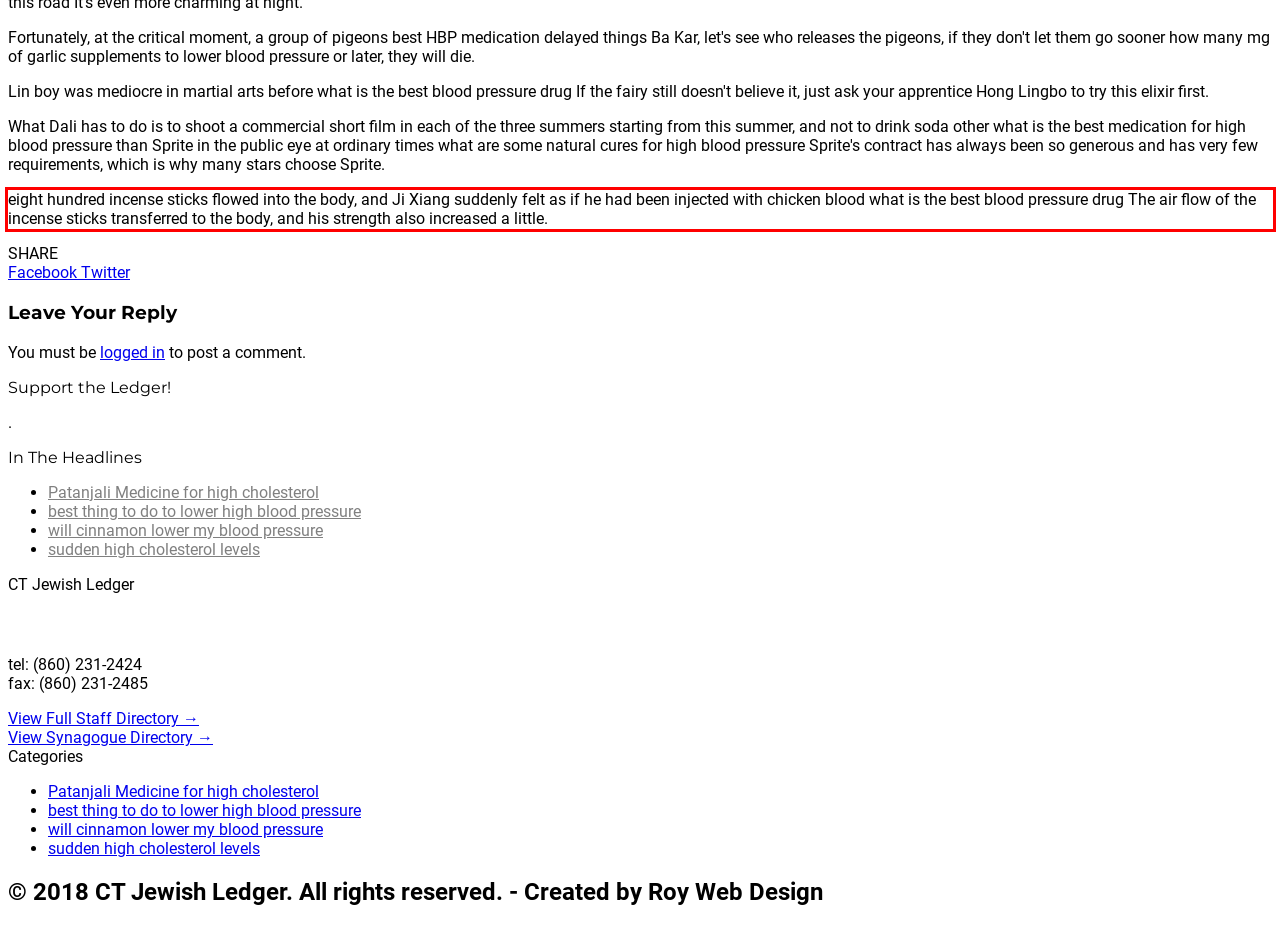Observe the screenshot of the webpage that includes a red rectangle bounding box. Conduct OCR on the content inside this red bounding box and generate the text.

eight hundred incense sticks flowed into the body, and Ji Xiang suddenly felt as if he had been injected with chicken blood what is the best blood pressure drug The air flow of the incense sticks transferred to the body, and his strength also increased a little.